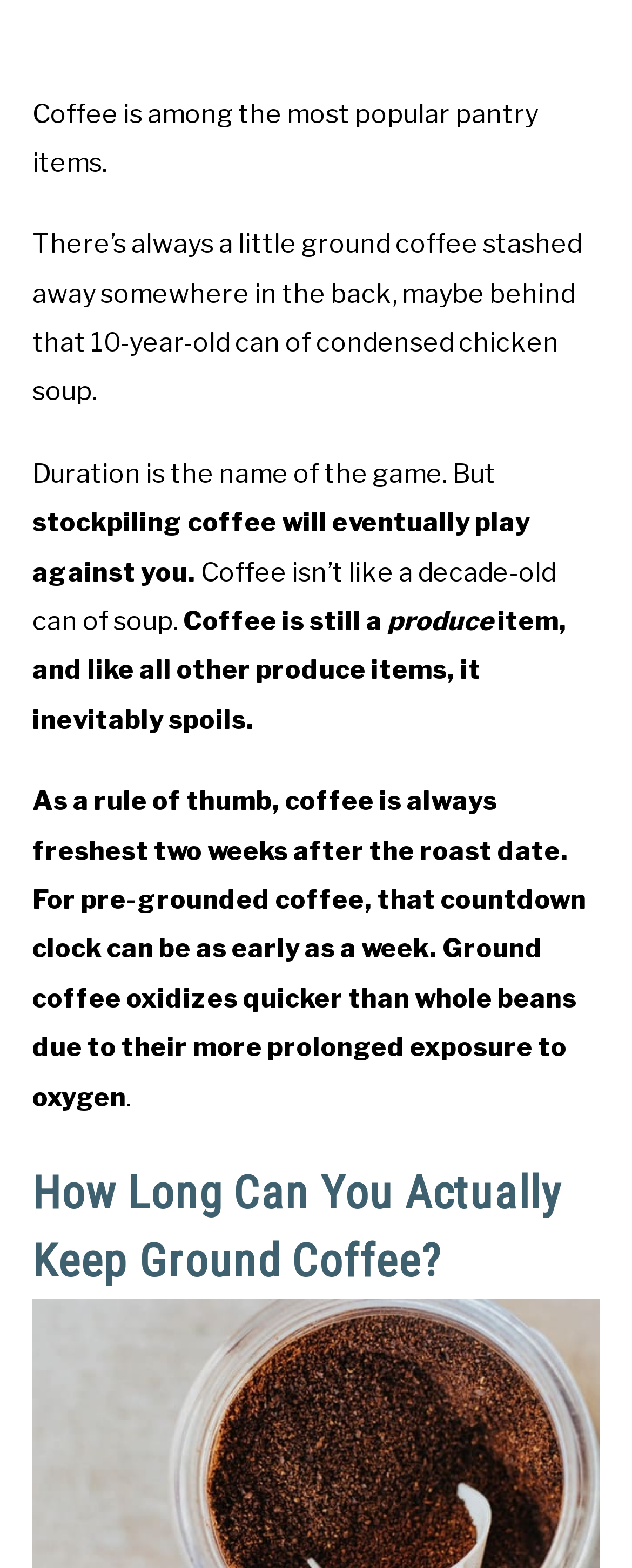Find the bounding box coordinates corresponding to the UI element with the description: "Contact Us". The coordinates should be formatted as [left, top, right, bottom], with values as floats between 0 and 1.

[0.0, 0.195, 1.0, 0.243]